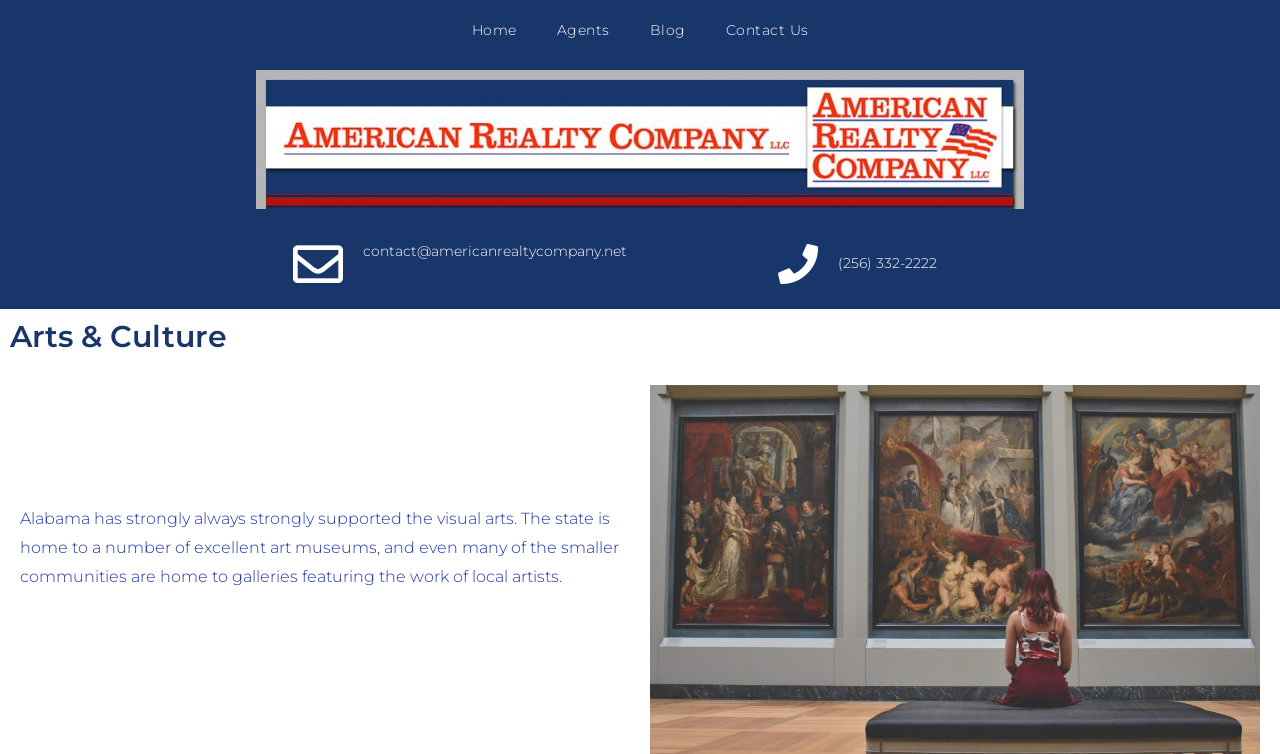Please reply to the following question using a single word or phrase: 
What type of real estate agents are mentioned?

Hometown